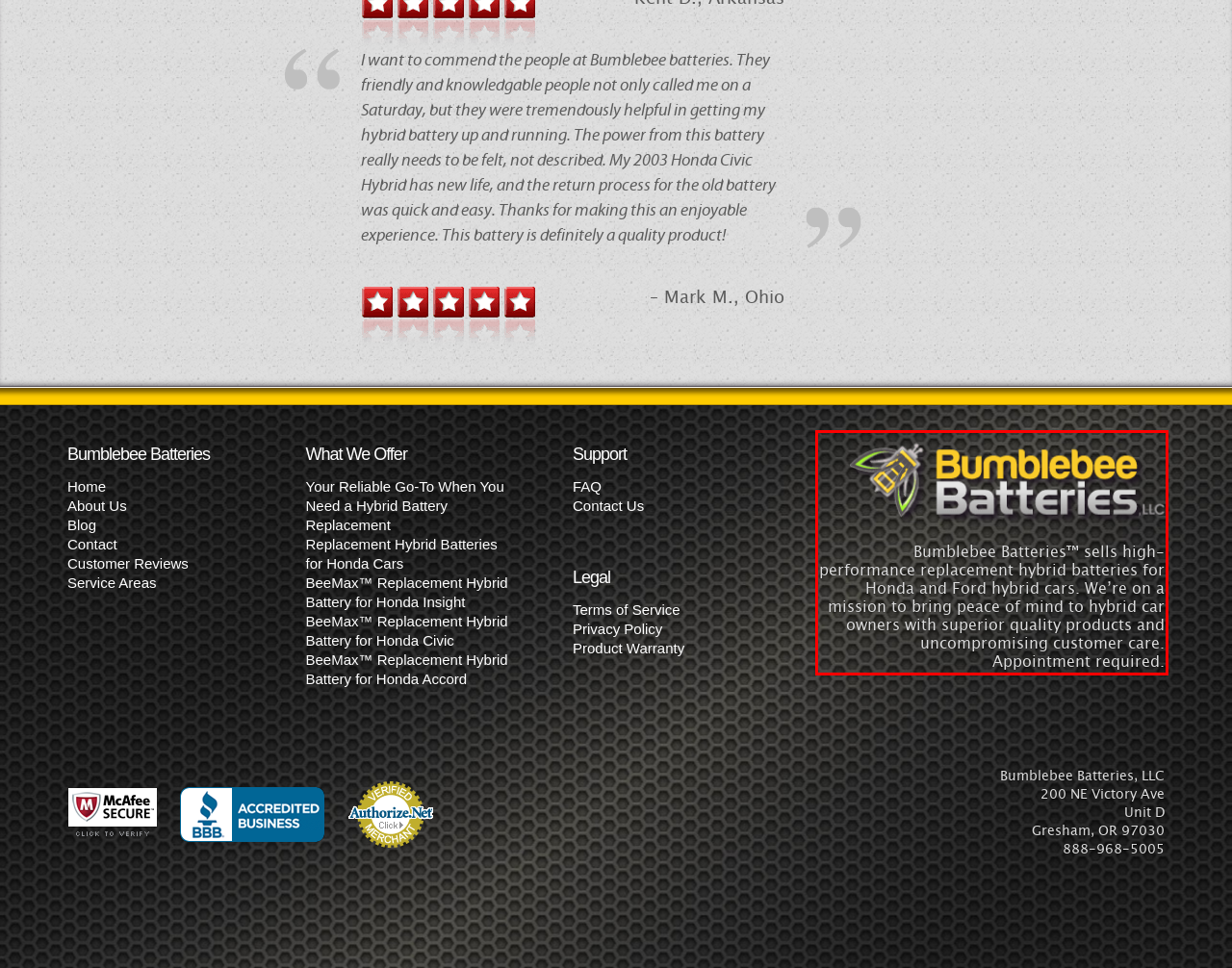Identify the text within the red bounding box on the webpage screenshot and generate the extracted text content.

Bumblebee Batteries™ sells high-performance replacement hybrid batteries for Honda and Ford hybrid cars. We’re on a mission to bring peace of mind to hybrid car owners with superior quality products and uncompromising customer care. Appointment required.